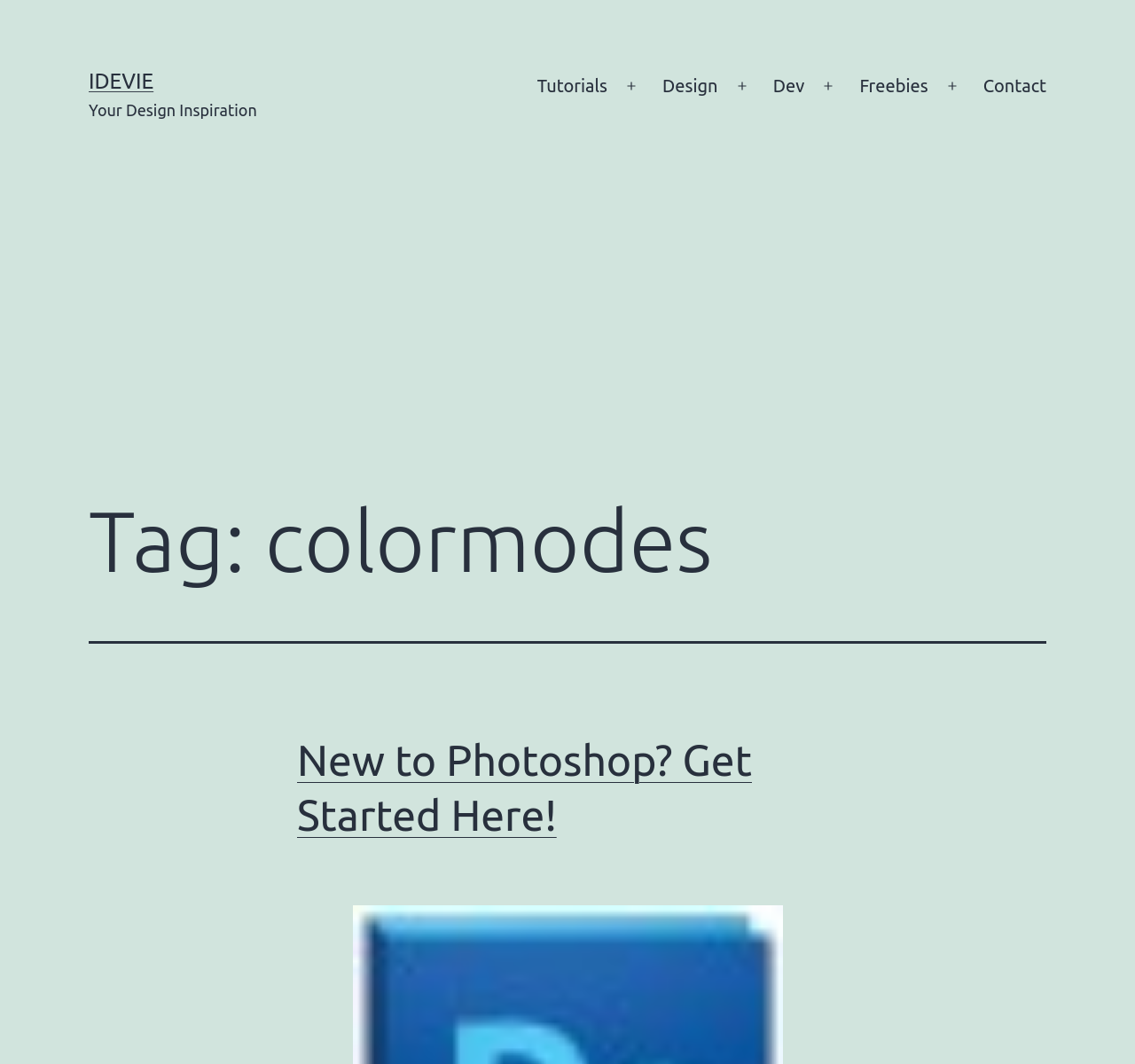Describe every aspect of the webpage in a detailed manner.

The webpage is titled "colormodes Archives - iDevie" and appears to be a blog or article archive page. At the top left, there is a link to "IDEVIE" and a static text "Your Design Inspiration" next to it. 

To the right of these elements, there is a primary navigation menu with several links, including "Tutorials", "Design", "Dev", "Freebies", and "Contact". Each of these links has a corresponding button to open a menu, but none of them are expanded.

Below the navigation menu, there is a large advertisement iframe that spans almost the entire width of the page.

Underneath the advertisement, there is a header section with a heading "Tag: colormodes". Below this heading, there is a prominent heading "New to Photoshop? Get Started Here!" with a link to the same title. This link is positioned roughly in the middle of the page, slightly above the center.